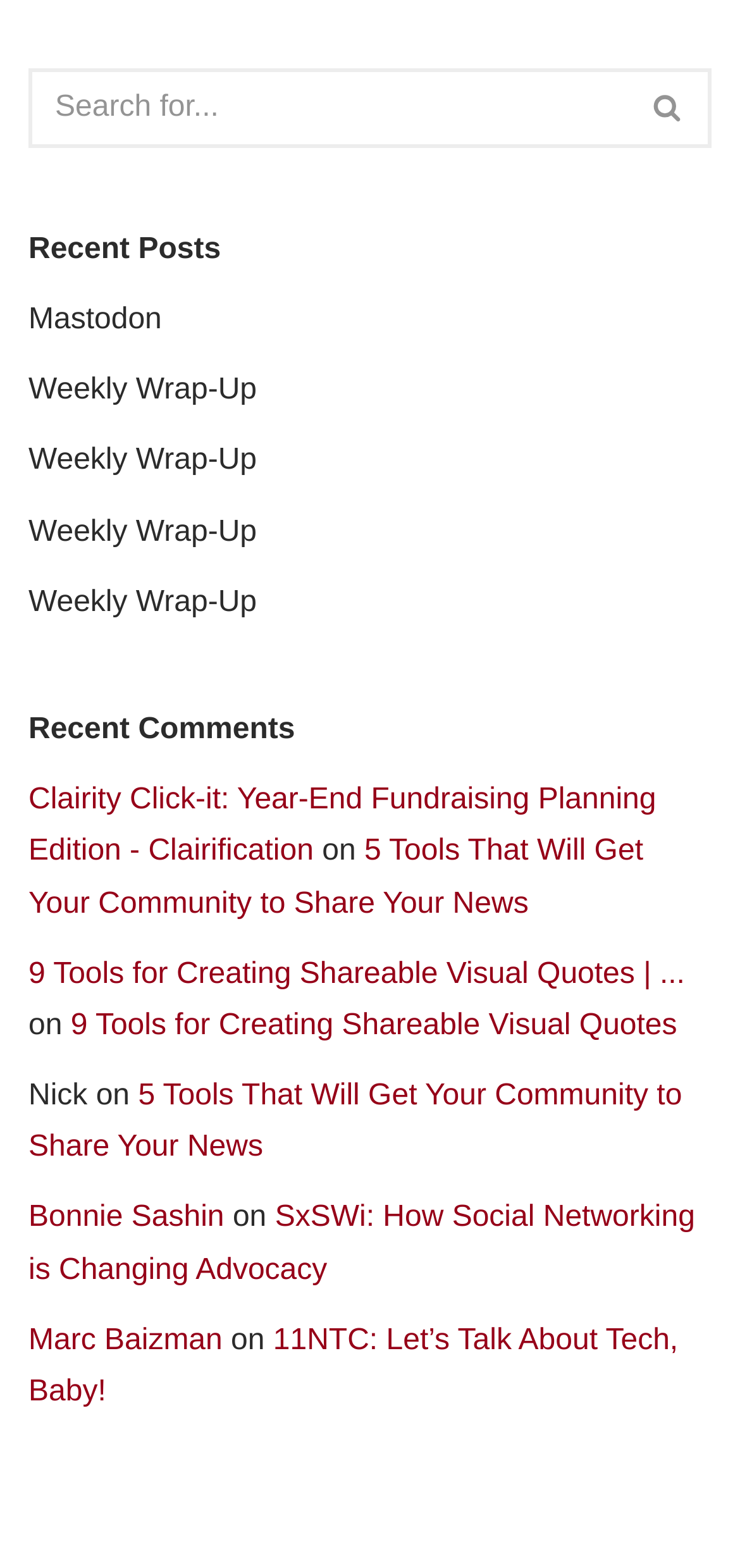Analyze the image and provide a detailed answer to the question: What is the category of the links below 'Recent Posts'?

The links below 'Recent Posts' have titles such as 'Mastodon', 'Weekly Wrap-Up', and others, which suggests that they are links to recent posts on the webpage.